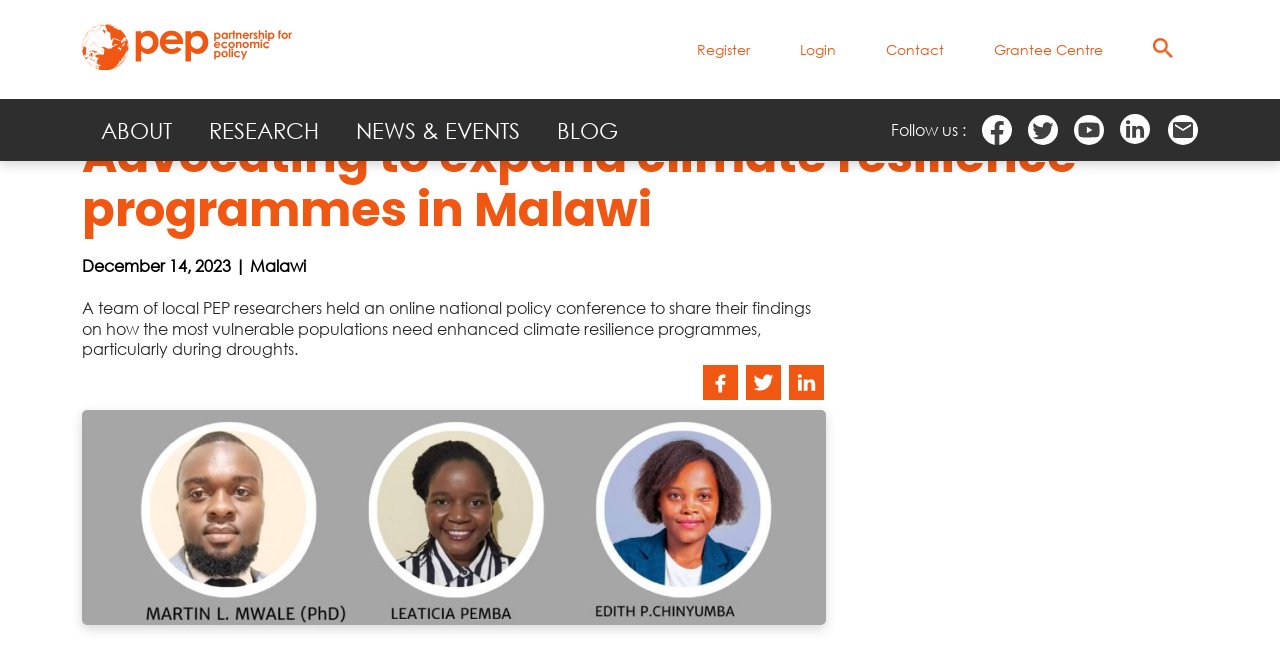Identify the bounding box of the UI element described as follows: "Grantee Centre". Provide the coordinates as four float numbers in the range of 0 to 1 [left, top, right, bottom].

[0.757, 0.004, 0.881, 0.149]